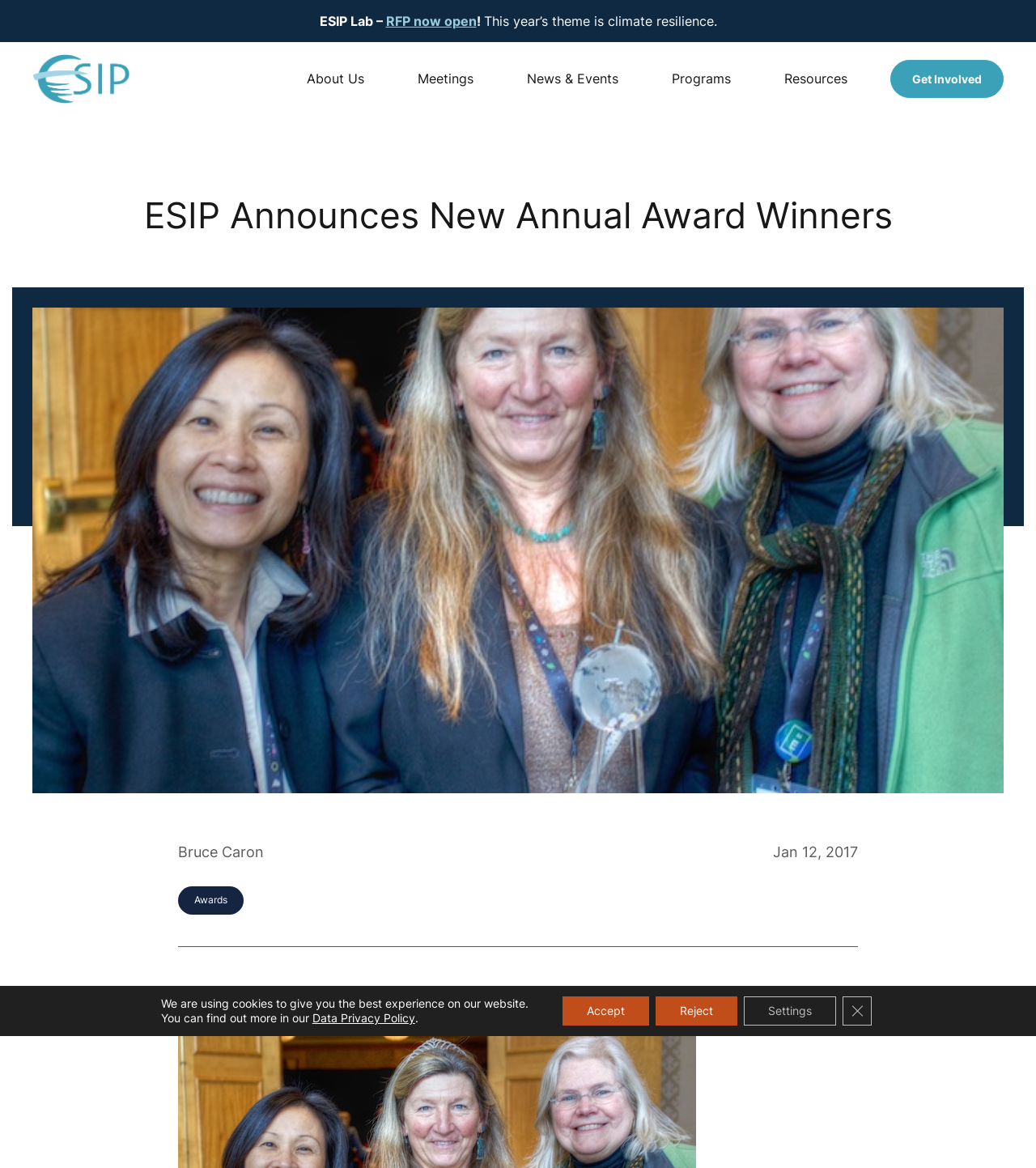What is the category of the award mentioned in the article?
Please utilize the information in the image to give a detailed response to the question.

I found the answer by looking at the link element with the content 'Awards' which is located at [0.172, 0.759, 0.235, 0.783]